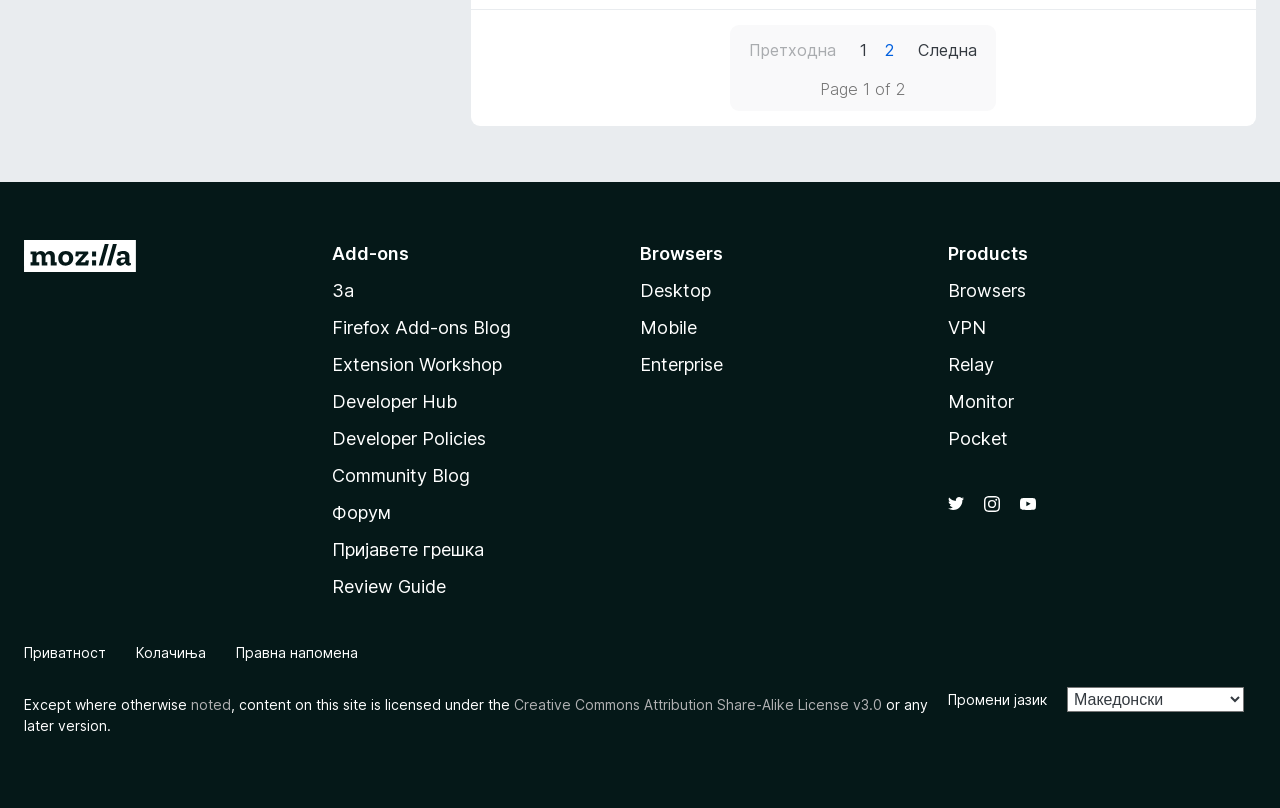What is the purpose of the 'Претходна' button?
Using the image, respond with a single word or phrase.

To go to the previous page